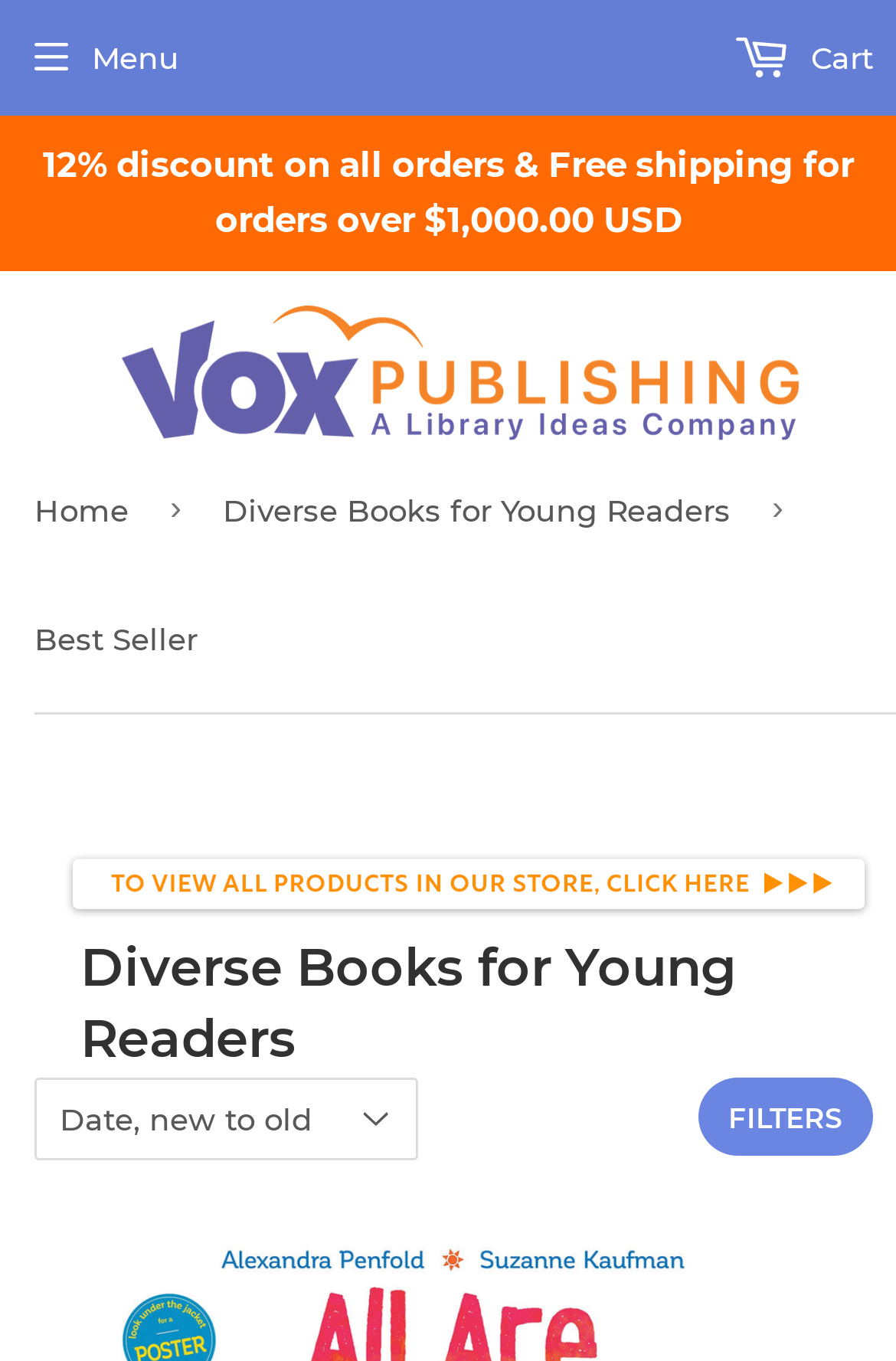Please use the details from the image to answer the following question comprehensively:
What is the logo of the website?

I found an image element with the text 'VOX Books' and a link element with the same text, which suggests that the logo of the website is 'VOX Books'.